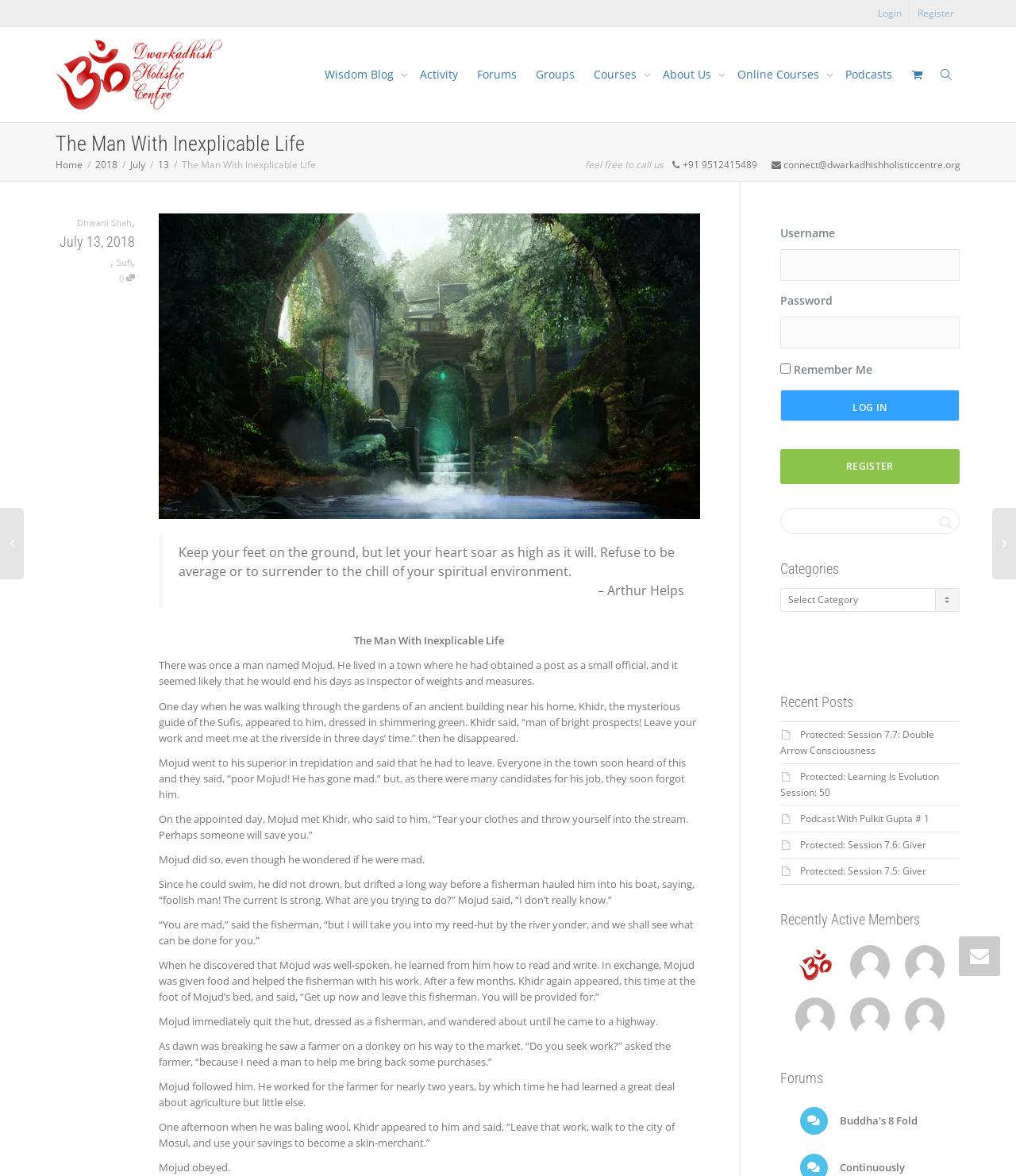What is the topic of the blog post?
Could you please answer the question thoroughly and with as much detail as possible?

I found the answer by looking at the heading element with the text 'The Man With Inexplicable Life' which is located at the top of the blog post section, indicating that it is the topic of the blog post.